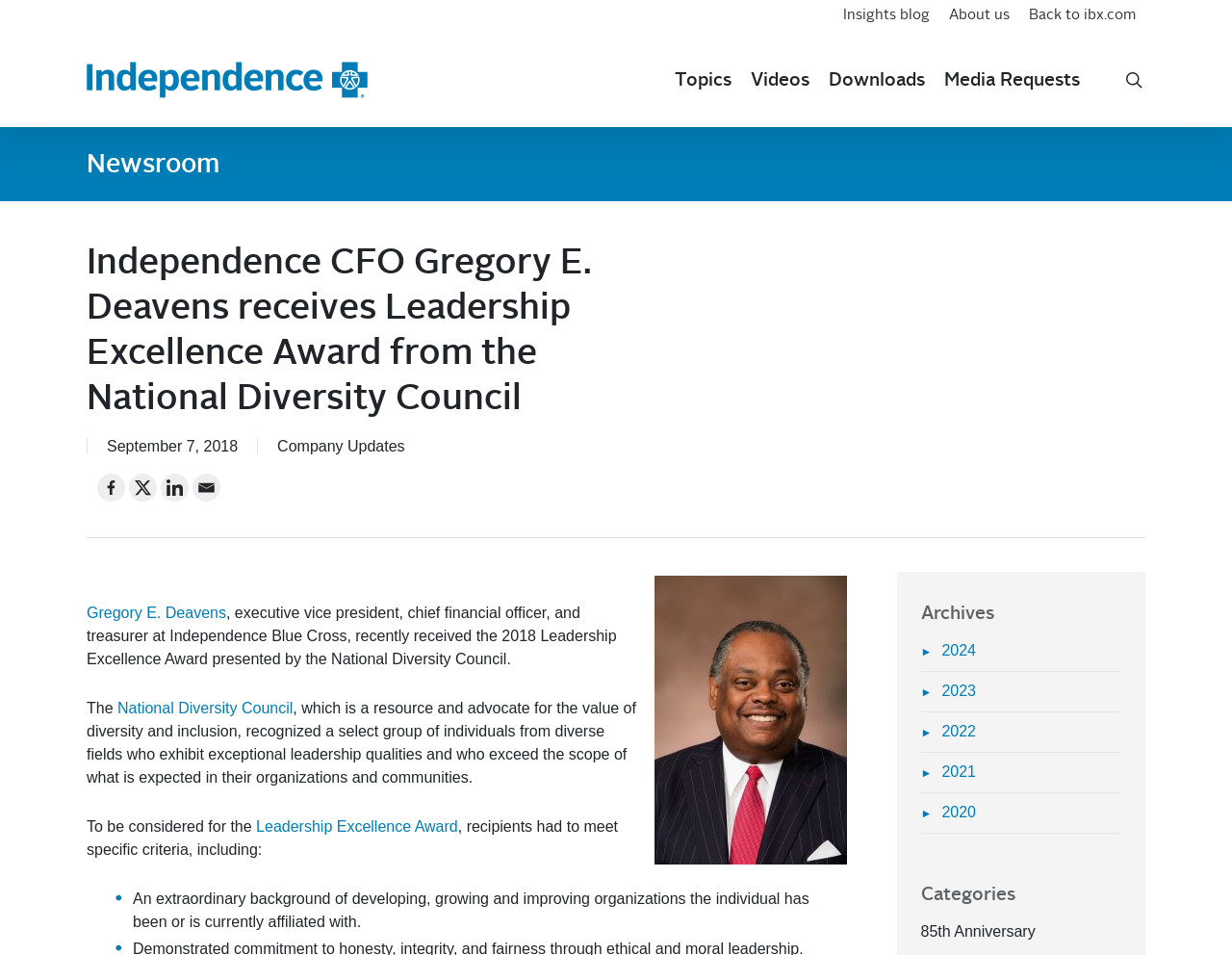Find the bounding box coordinates for the area that should be clicked to accomplish the instruction: "Go to Insights blog".

[0.677, 0.0, 0.762, 0.031]